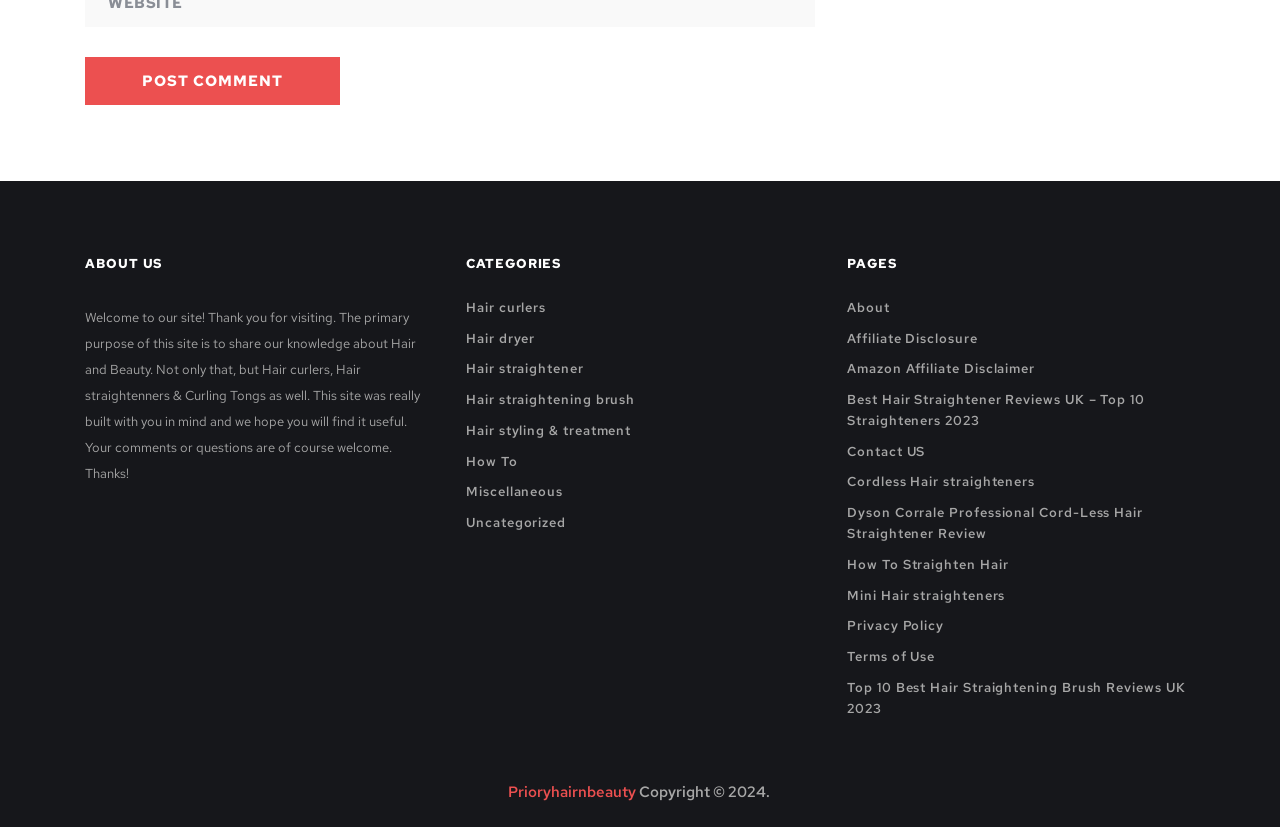Could you specify the bounding box coordinates for the clickable section to complete the following instruction: "Click the 'Post Comment' button"?

[0.066, 0.068, 0.266, 0.126]